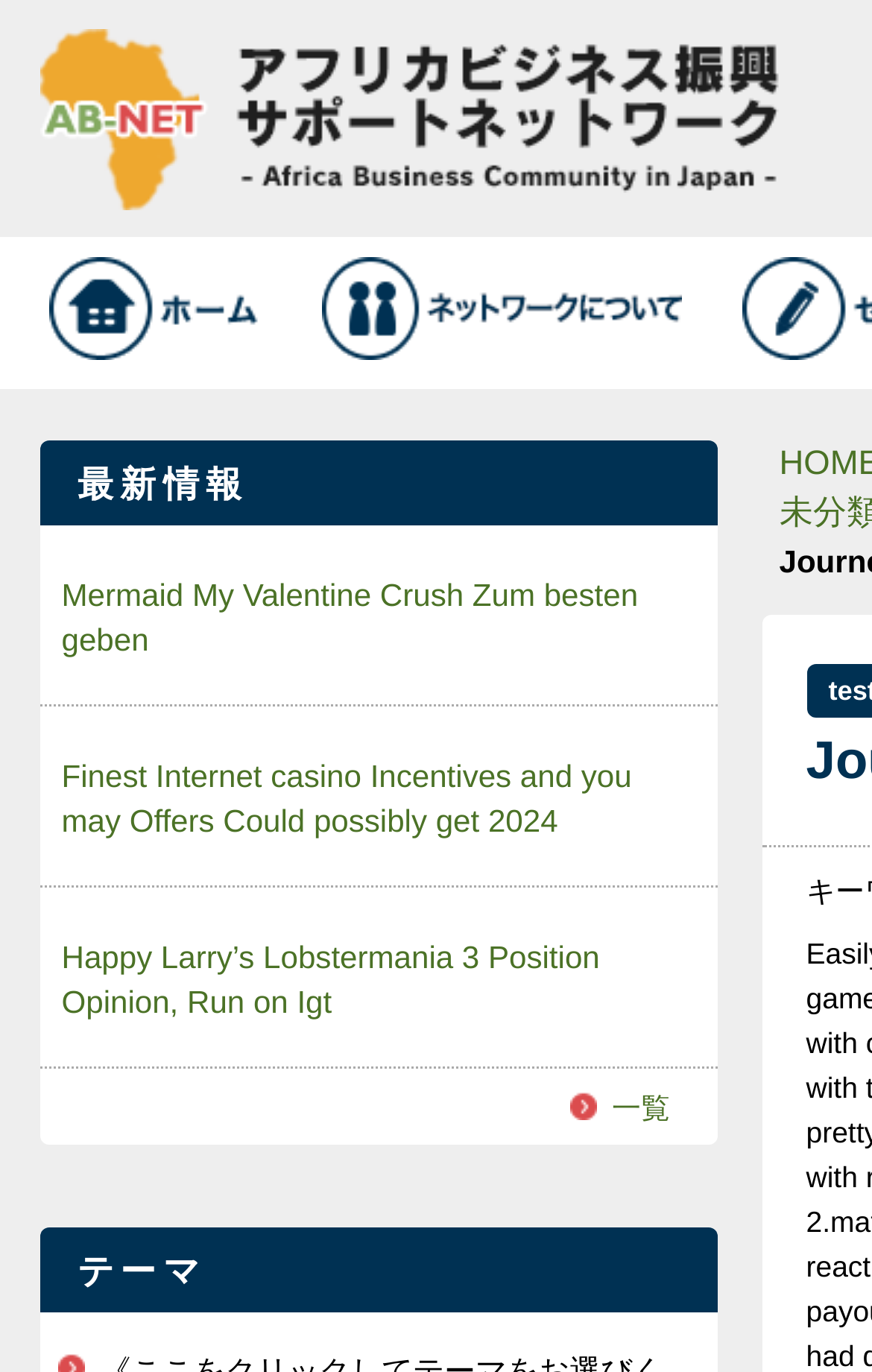Please determine the bounding box coordinates for the UI element described as: "alt="ネットワークについて"".

[0.368, 0.173, 0.781, 0.284]